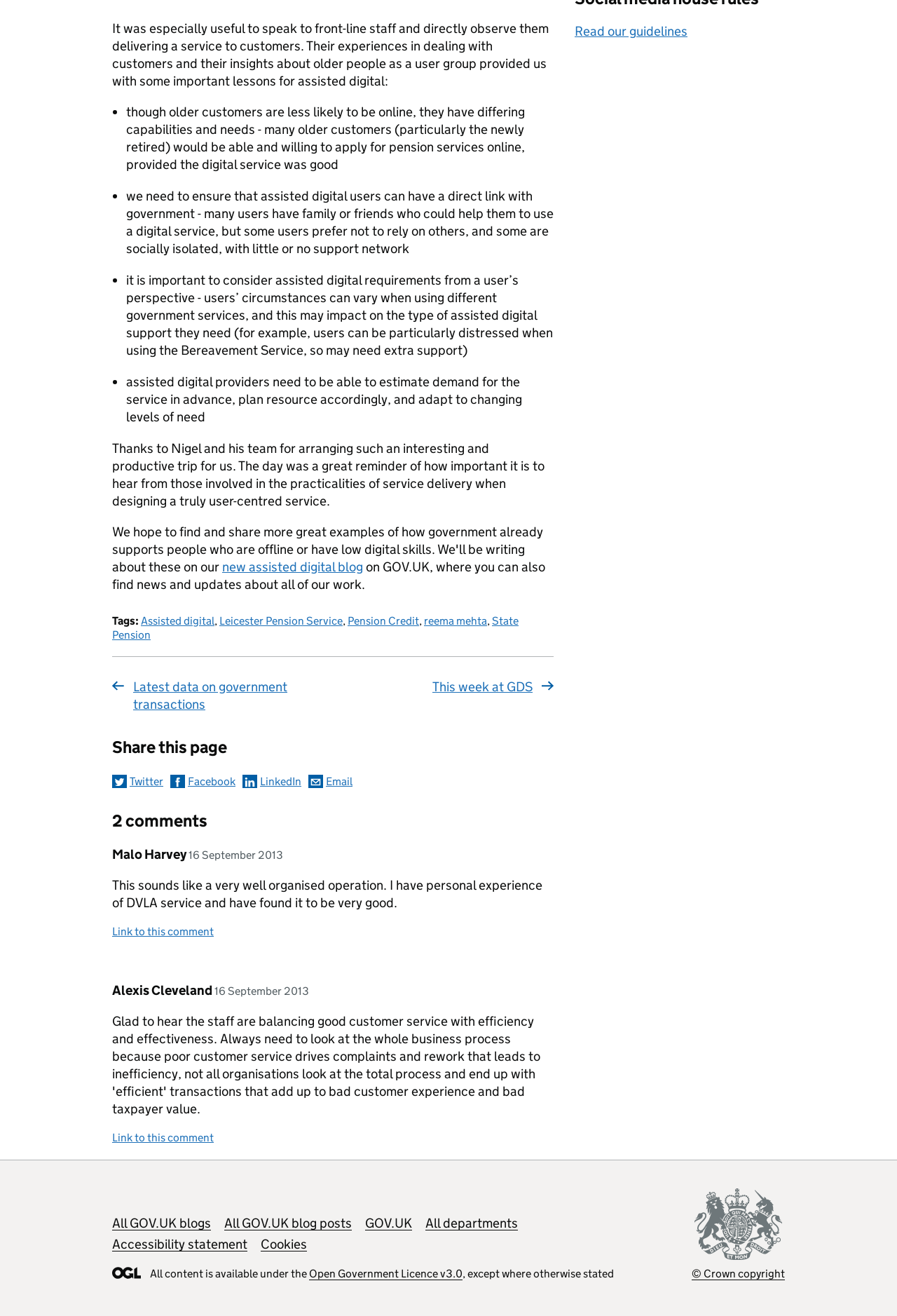Locate the bounding box coordinates of the element to click to perform the following action: 'View the latest data on government transactions'. The coordinates should be given as four float values between 0 and 1, in the form of [left, top, right, bottom].

[0.125, 0.515, 0.366, 0.542]